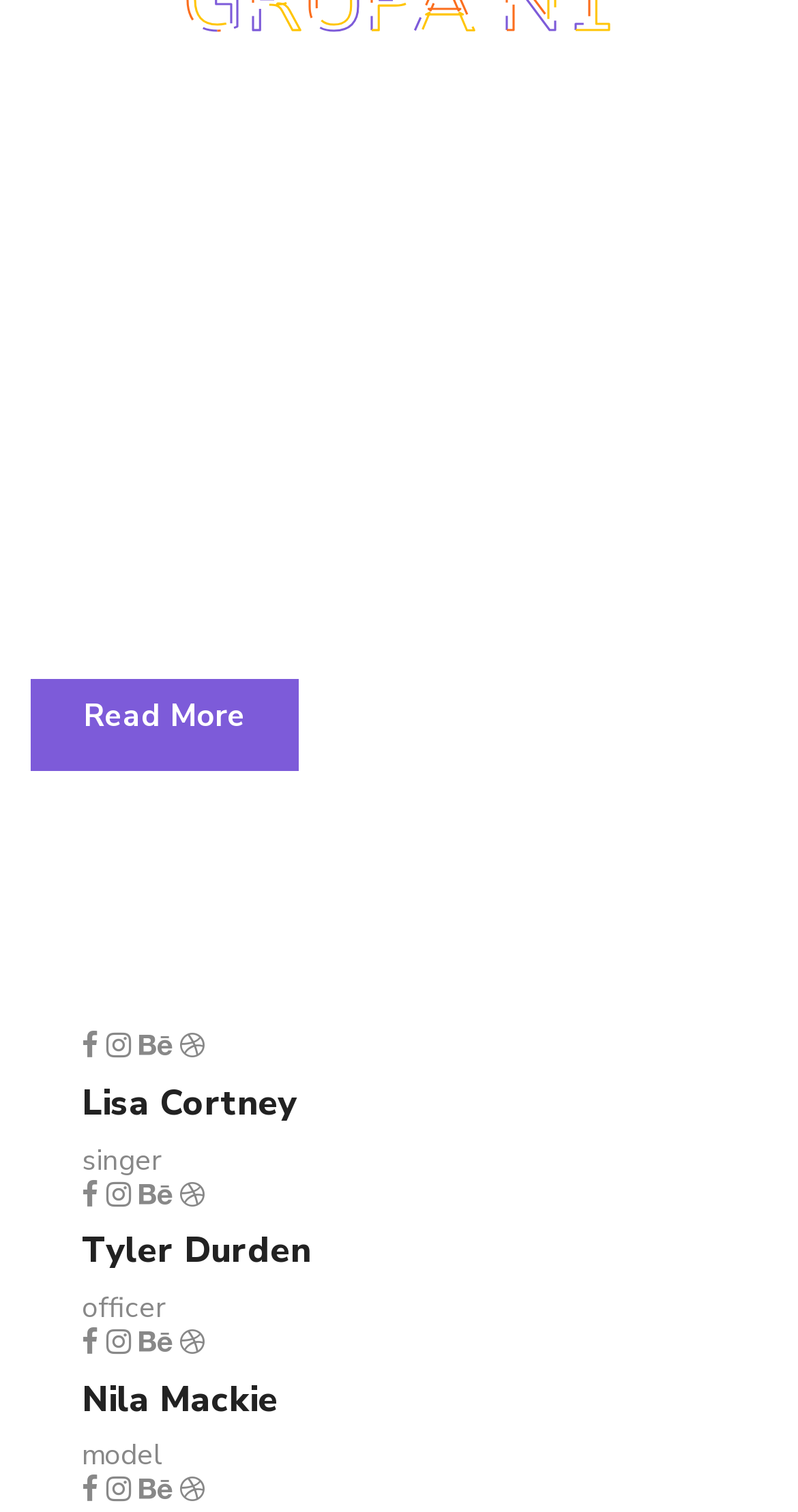Identify the bounding box coordinates for the UI element described as: "parent_node: grupan1". The coordinates should be provided as four floats between 0 and 1: [left, top, right, bottom].

[0.595, 0.04, 0.646, 0.067]